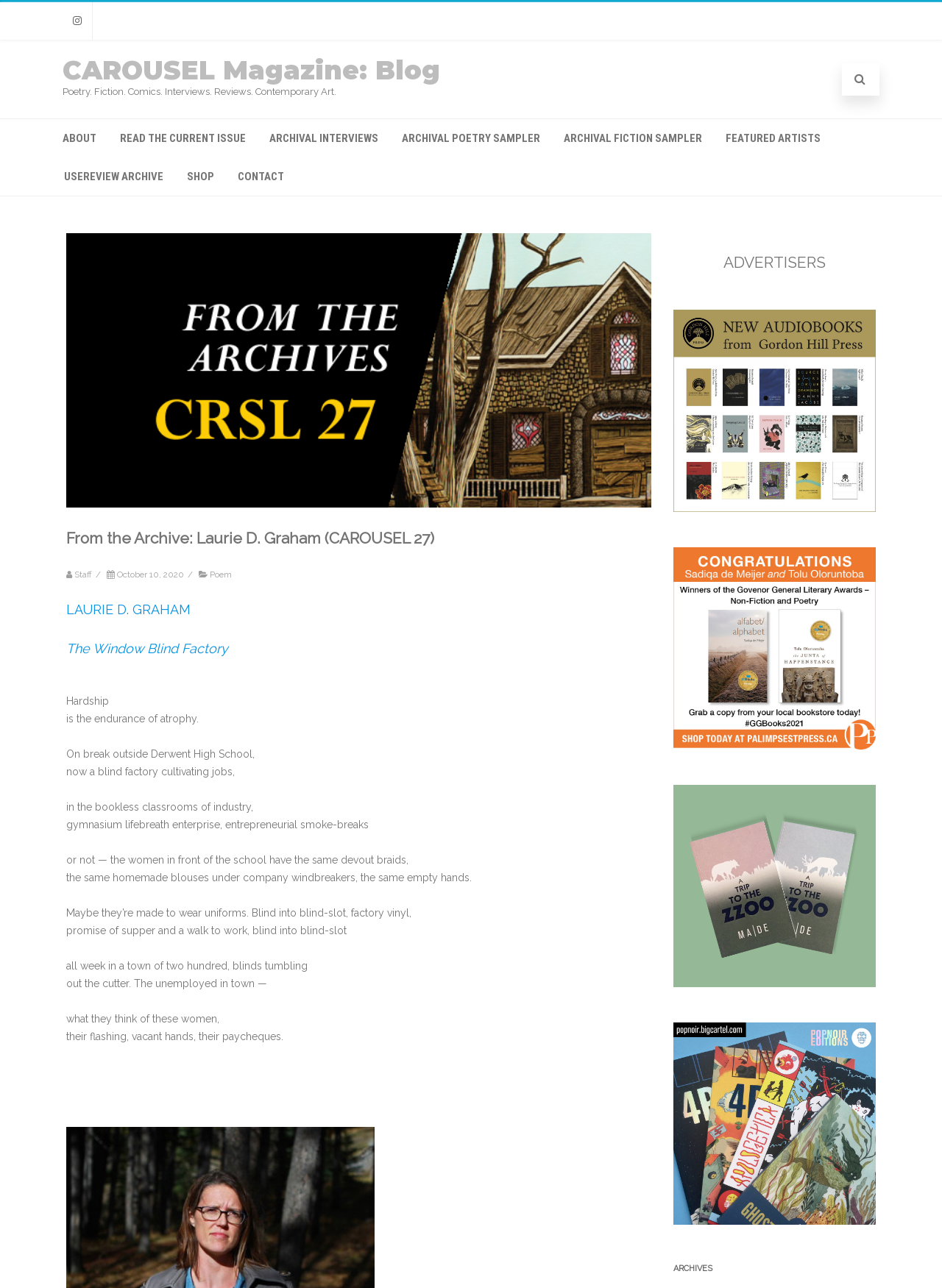Generate an in-depth caption that captures all aspects of the webpage.

This webpage is the blog of CAROUSEL Magazine, featuring an archived poem by Laurie D. Graham from CAROUSEL 27. At the top, there are several links to social media platforms, including Instagram, and a navigation menu with links to "ABOUT", "READ THE CURRENT ISSUE", "ARCHIVAL INTERVIEWS", and more.

Below the navigation menu, there is a header section with the title "CAROUSEL Magazine: Blog" and a subtitle "Poetry. Fiction. Comics. Interviews. Reviews. Contemporary Art." On the right side of the header section, there is a link to "USEREVIEW ARCHIVE" and other links to "SHOP" and "CONTACT".

The main content of the webpage is a poem titled "The Window Blind Factory" by Laurie D. Graham. The poem is divided into several stanzas, each with a few lines of text. The poem explores themes of hardship, industry, and the lives of women working in a factory.

To the right of the poem, there is a section with the title "ADVERTISERS" and several figures, each containing a link. At the bottom of the webpage, there is a heading "ARCHIVES" with no additional content.

There are a total of 5 headings on the webpage, including the title of the poem and the navigation menu items. There are also 17 links, including social media links, navigation menu links, and links within the poem and the advertisers section.